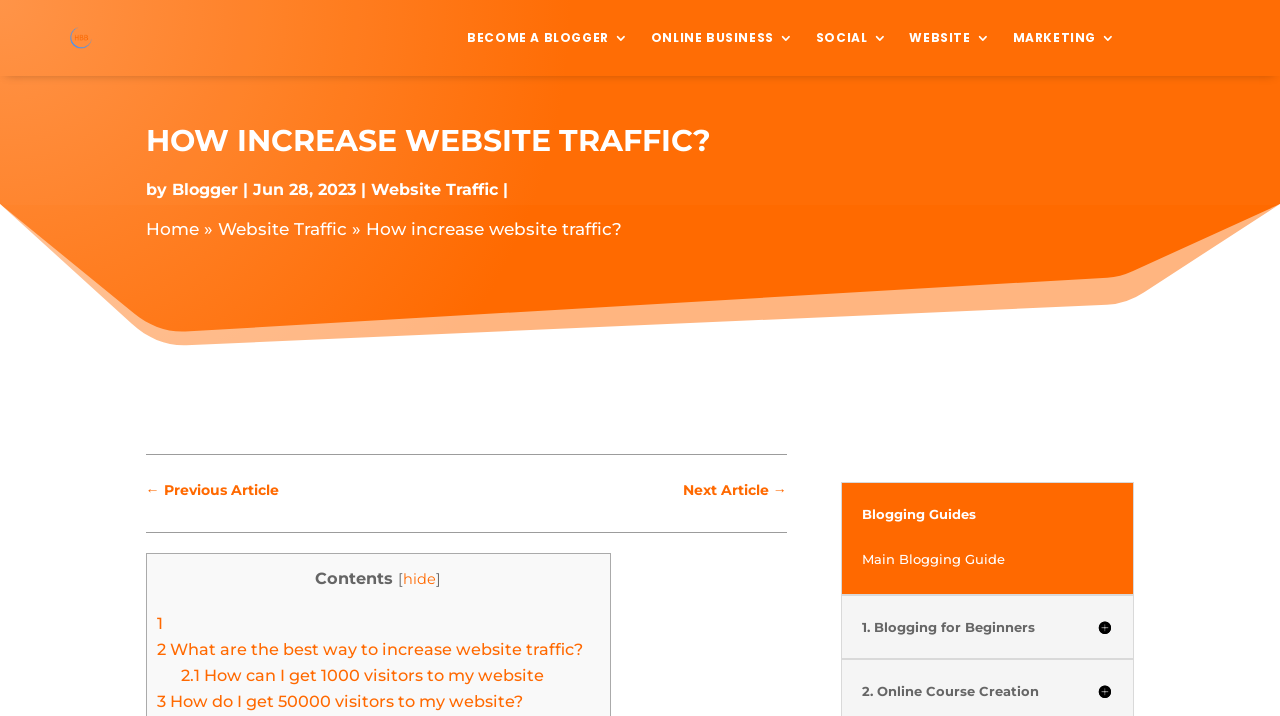Based on the description "hide", find the bounding box of the specified UI element.

[0.315, 0.796, 0.341, 0.821]